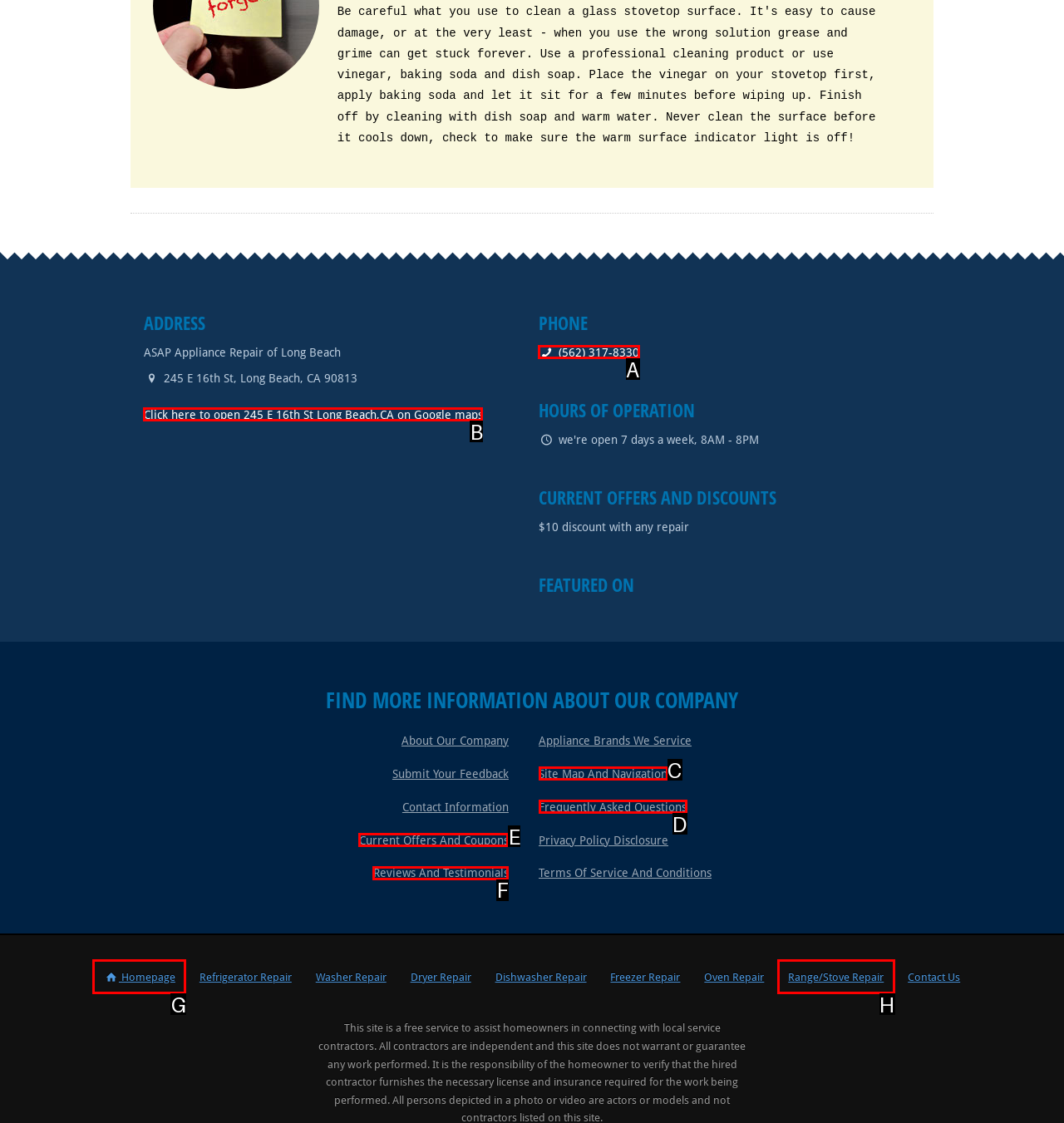From the provided options, which letter corresponds to the element described as: Homepage
Answer with the letter only.

G